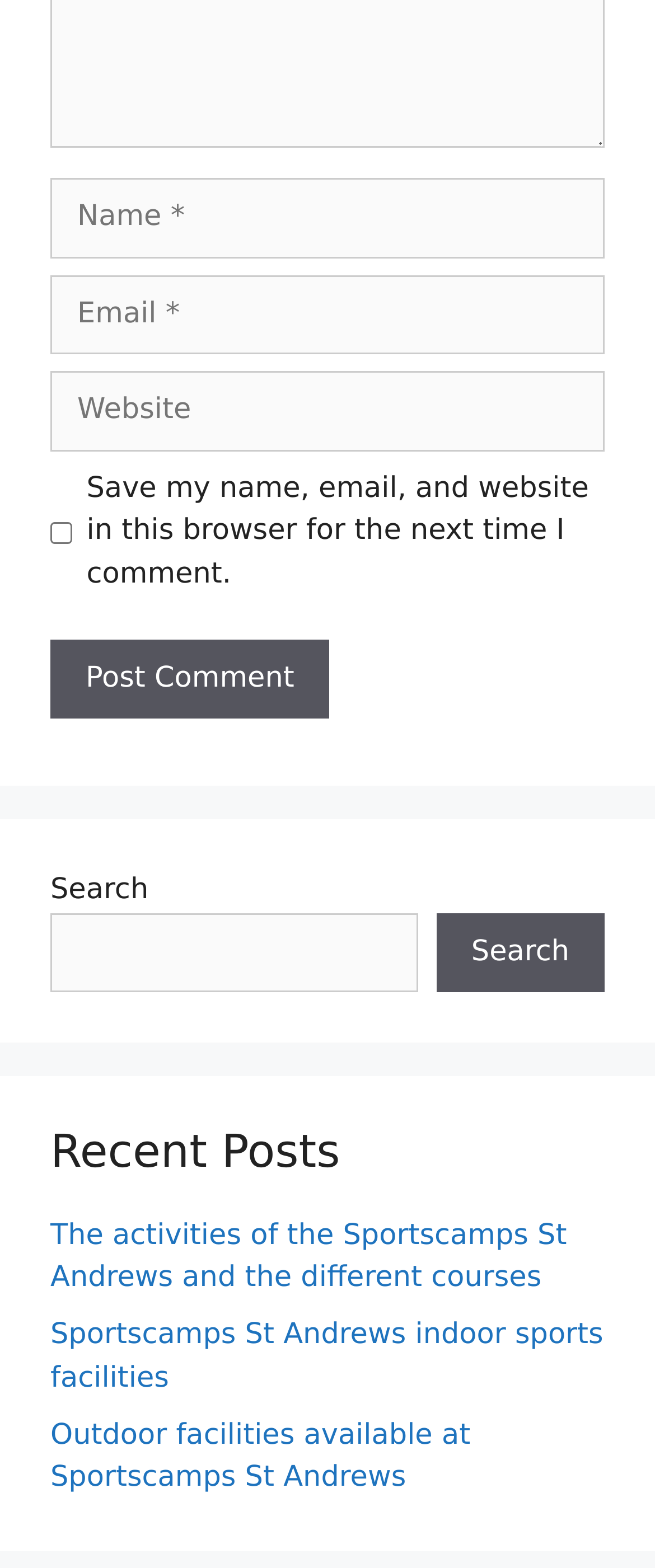Using the webpage screenshot, find the UI element described by Search. Provide the bounding box coordinates in the format (top-left x, top-left y, bottom-right x, bottom-right y), ensuring all values are floating point numbers between 0 and 1.

[0.666, 0.582, 0.923, 0.633]